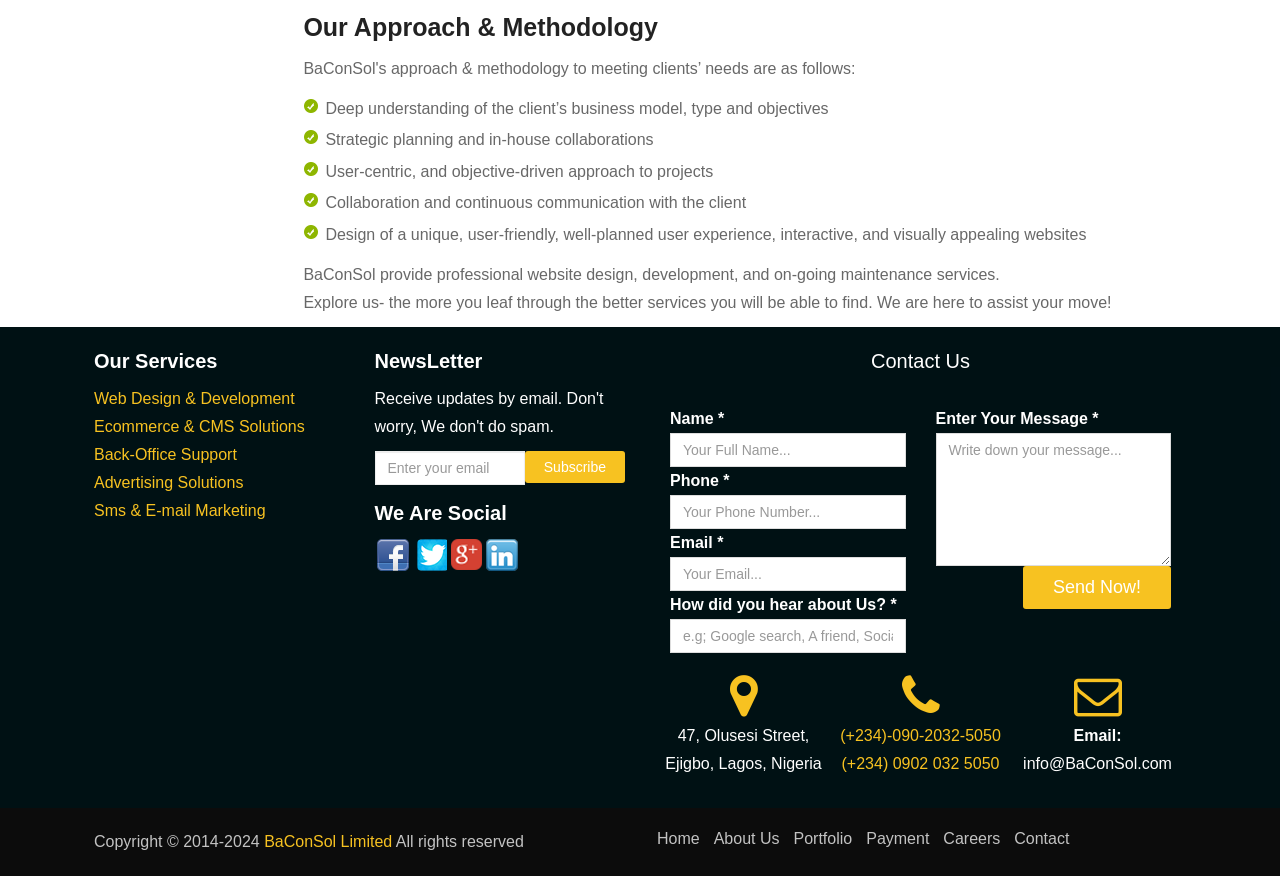Determine the bounding box coordinates for the UI element described. Format the coordinates as (top-left x, top-left y, bottom-right x, bottom-right y) and ensure all values are between 0 and 1. Element description: parent_node: Subscribe placeholder="Enter your email"

[0.293, 0.514, 0.41, 0.553]